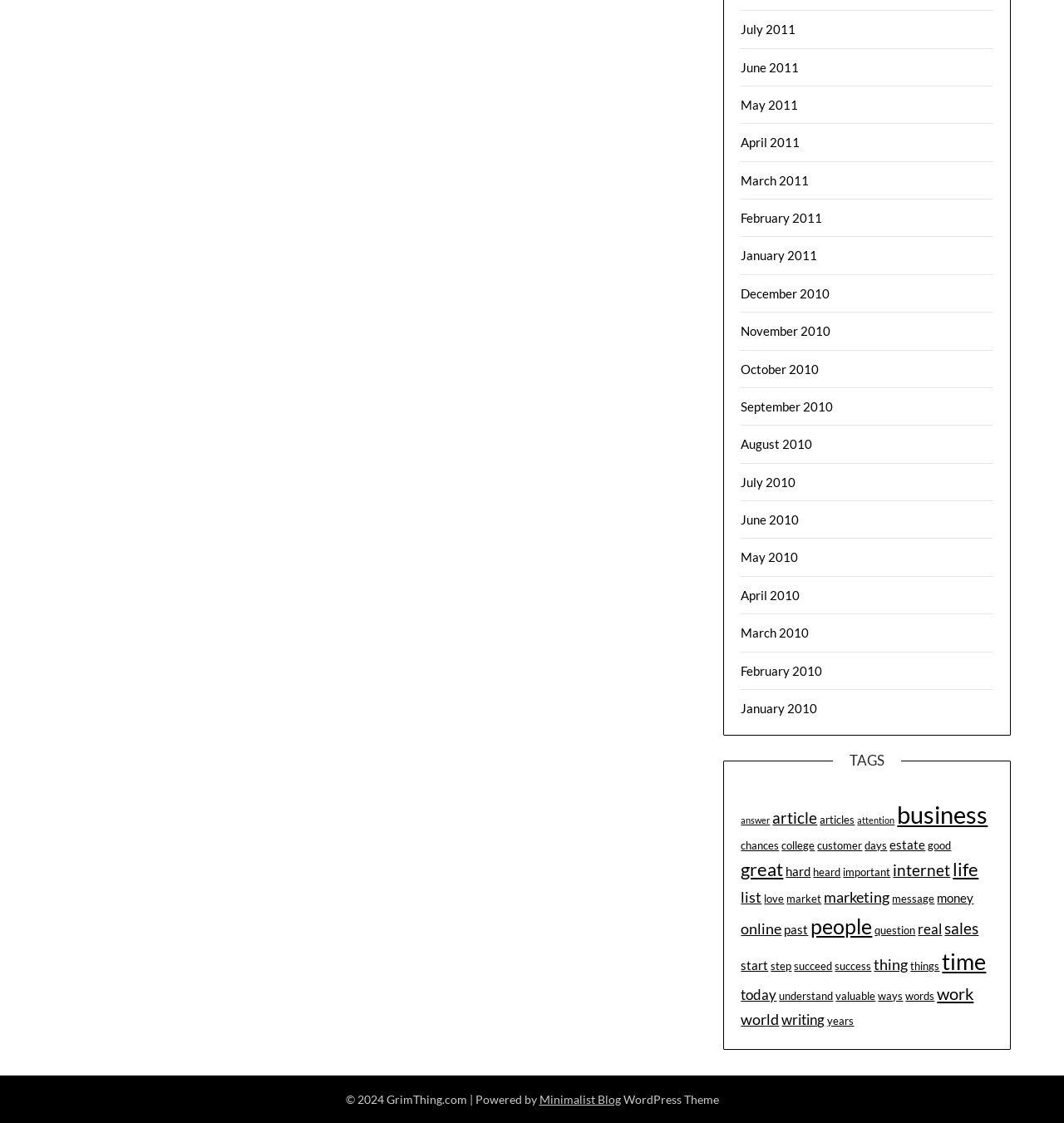Based on the image, provide a detailed response to the question:
How many items are tagged with 'people'?

I searched for the link with the text 'people' and found that it has 15 items associated with it, as indicated by the text '(15 items)' next to the link.